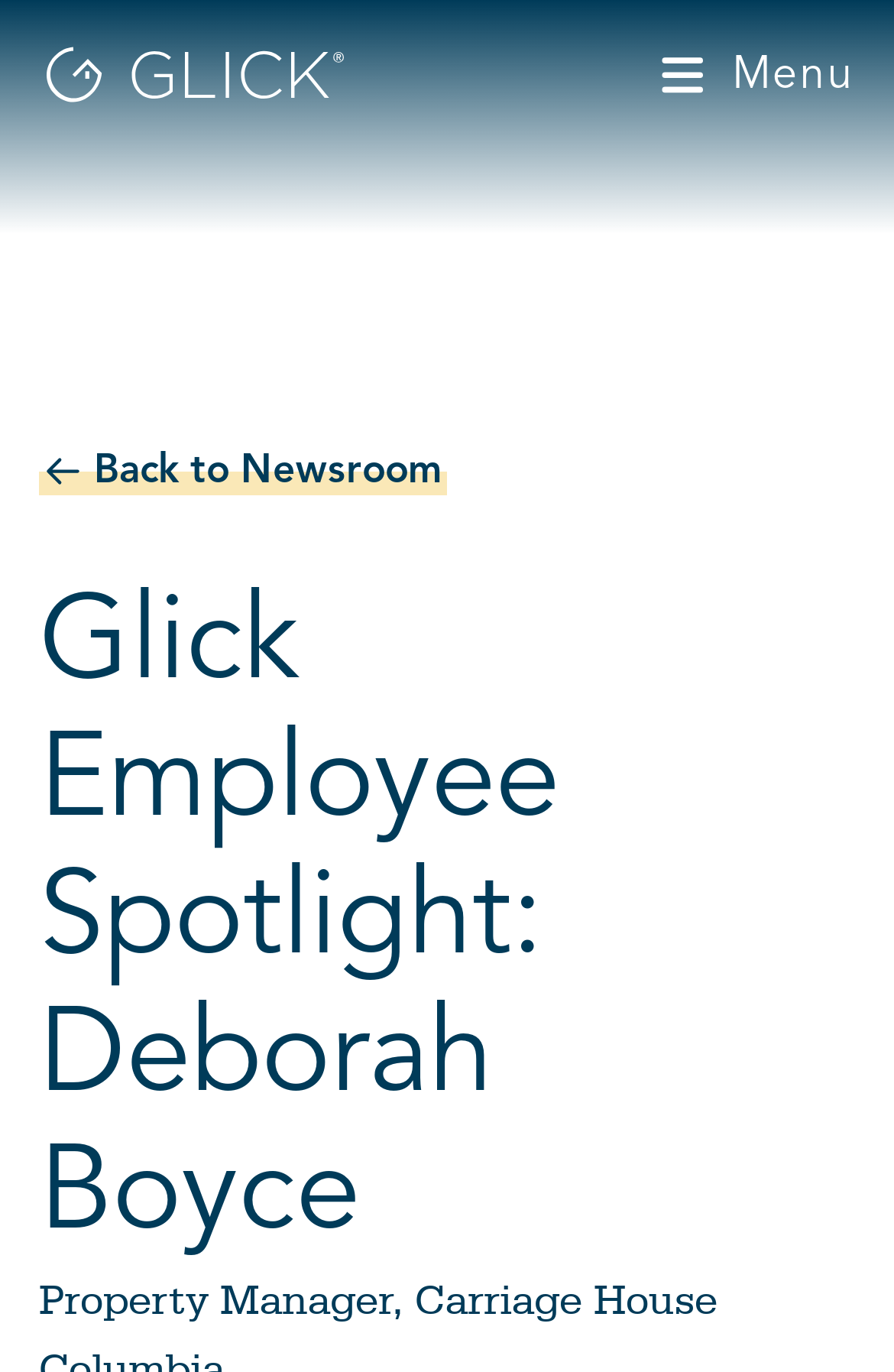Carefully examine the image and provide an in-depth answer to the question: What is Deborah Boyce's role?

Based on the webpage, Deborah Boyce is featured in the employee spotlight section, and her role is mentioned as Property Manager for Carriage House Columbia.